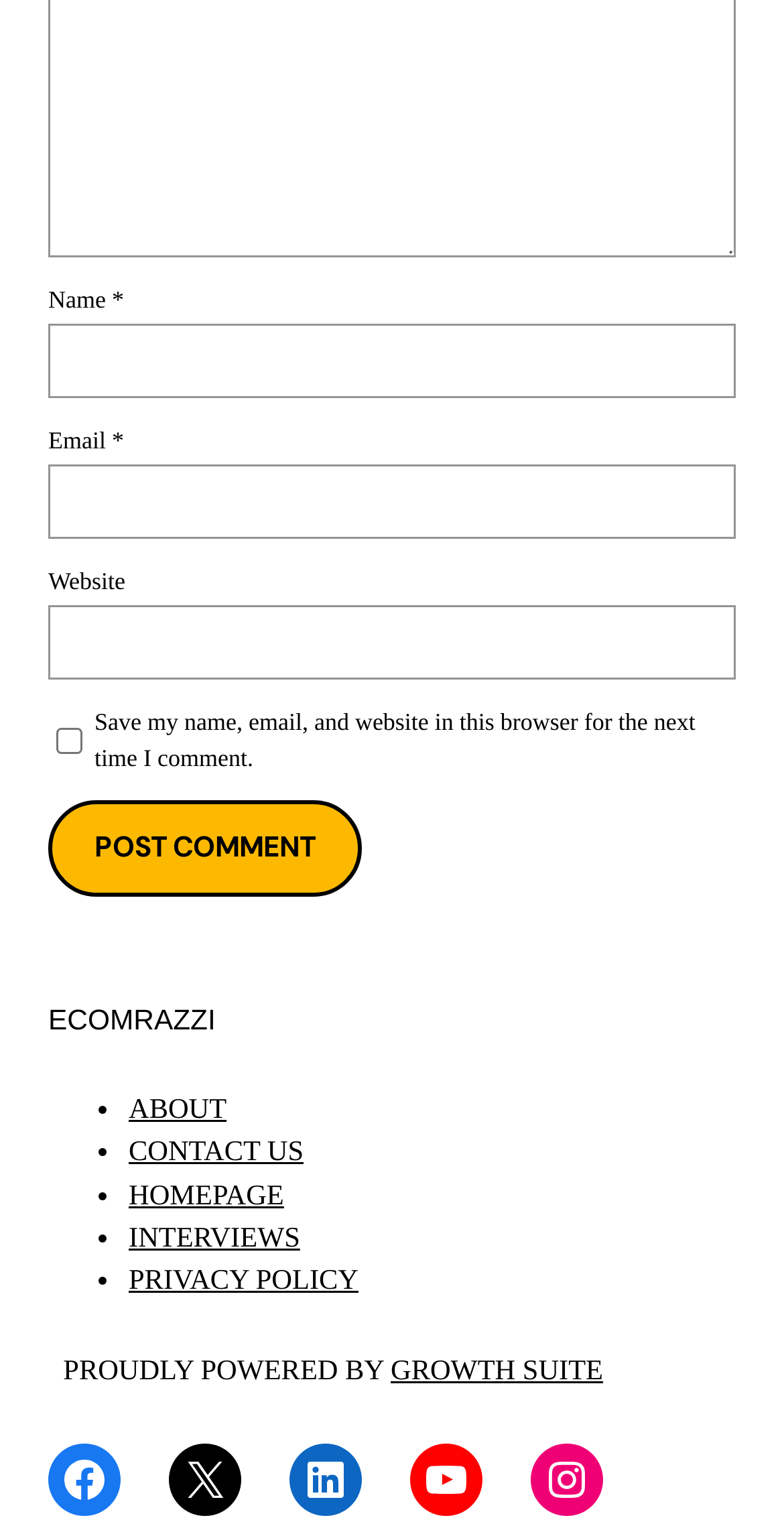Answer this question using a single word or a brief phrase:
What is the label of the checkbox?

Save my name, email, and website in this browser for the next time I comment.